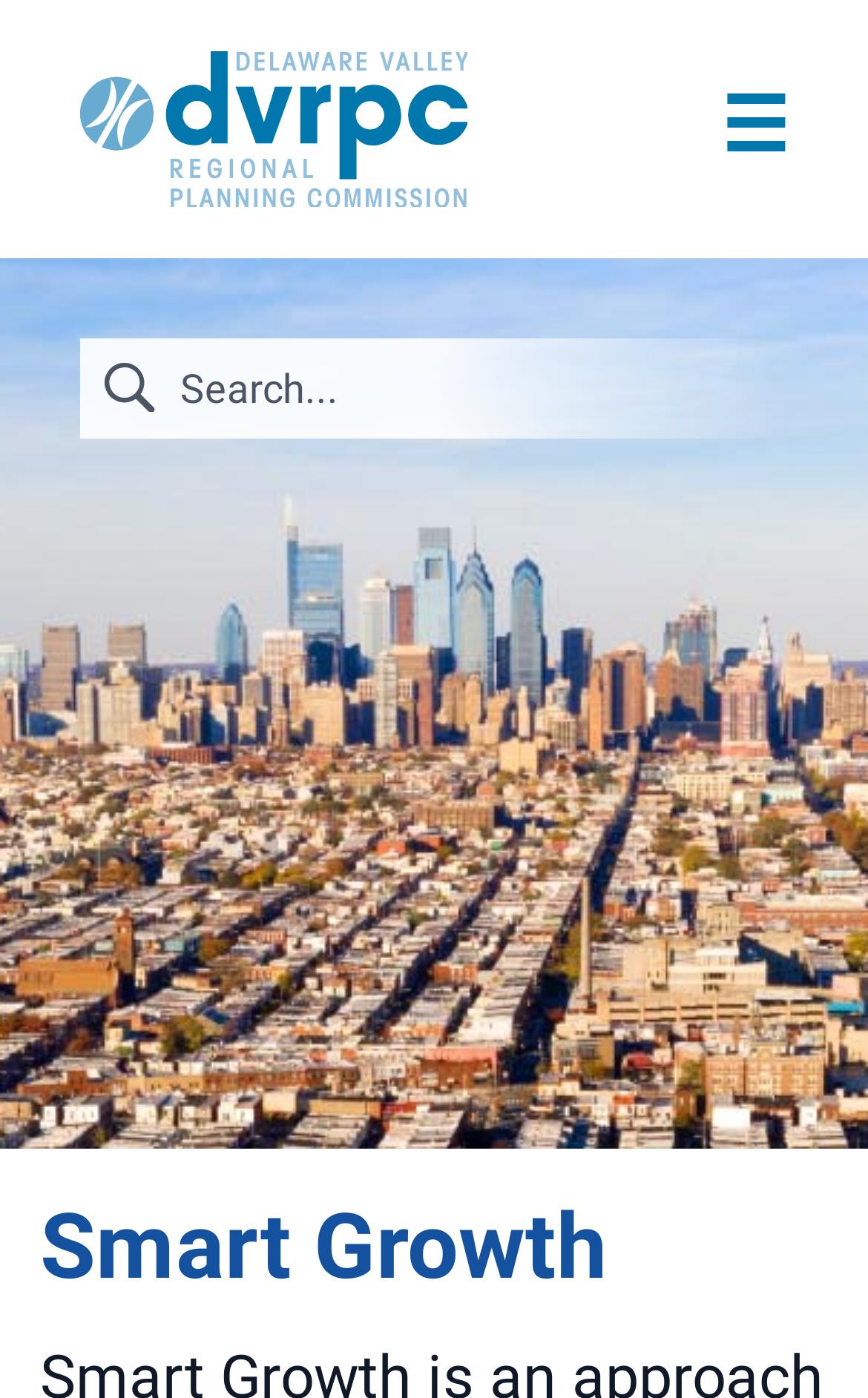What is the purpose of the button with the '✖' icon?
Carefully examine the image and provide a detailed answer to the question.

Based on the context and the icon, I inferred that the button with the '✖' icon is used to close the navigation menu, which is a common convention in web design.